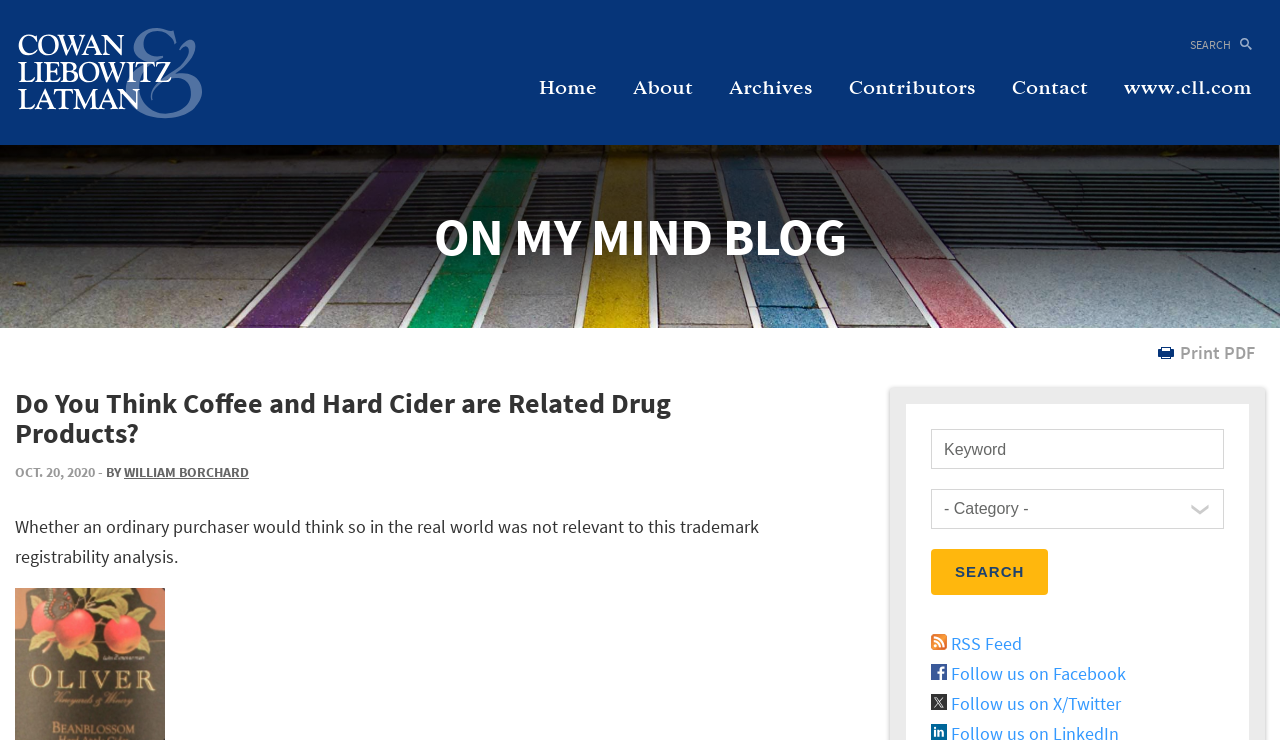Please identify the bounding box coordinates of the element I need to click to follow this instruction: "Search for a keyword".

[0.727, 0.58, 0.956, 0.634]